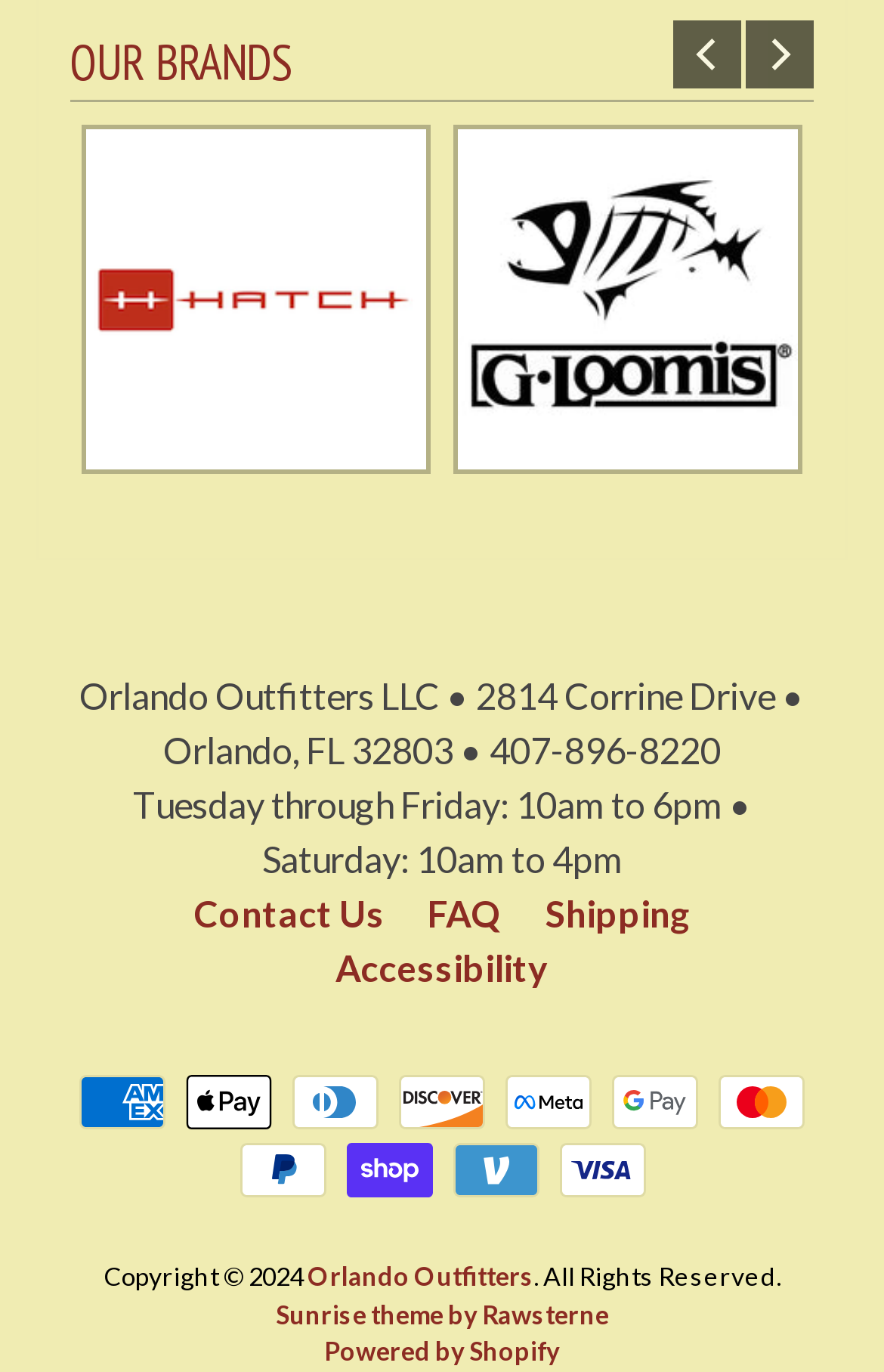Determine the bounding box coordinates for the area you should click to complete the following instruction: "Visit Orlando Outfitters homepage".

[0.347, 0.919, 0.604, 0.94]